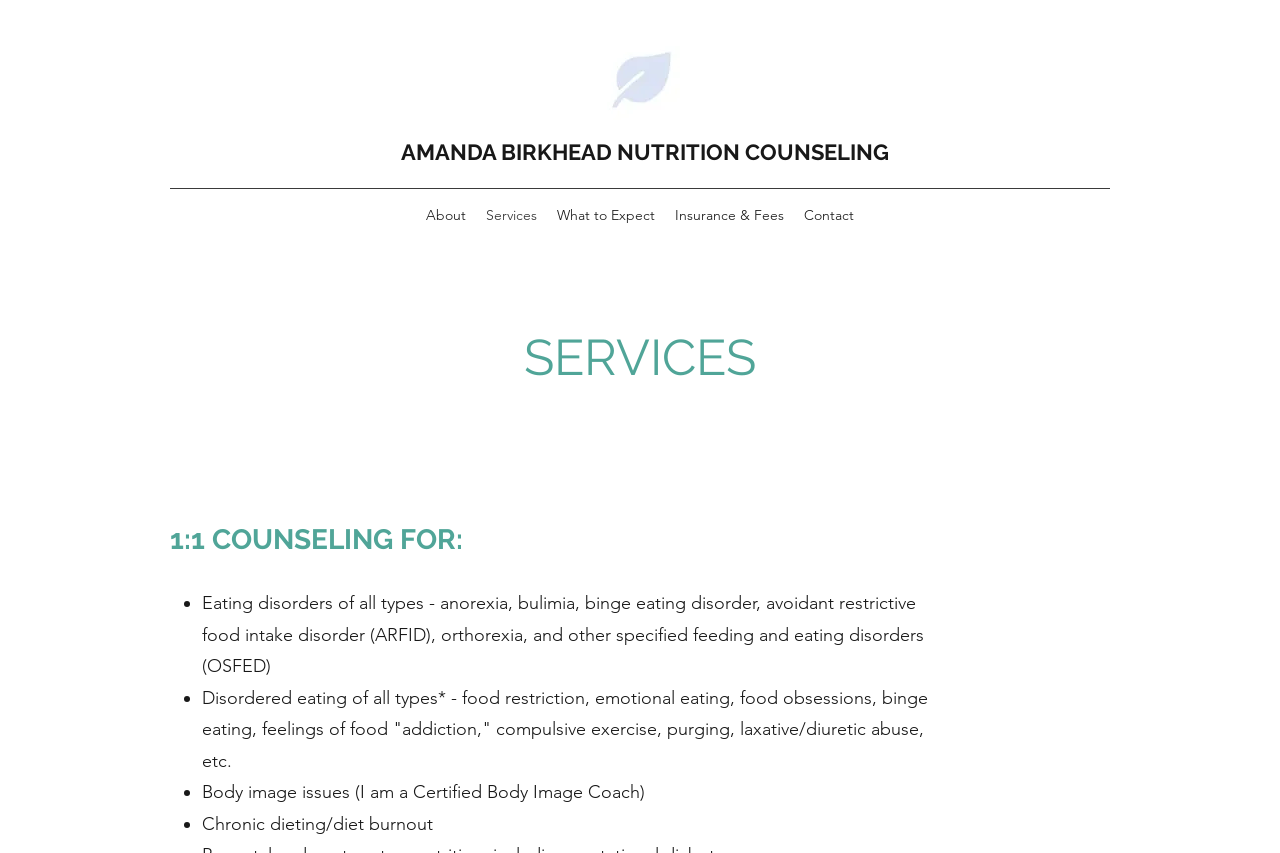What is the last service mentioned?
From the image, respond using a single word or phrase.

Chronic dieting/diet burnout